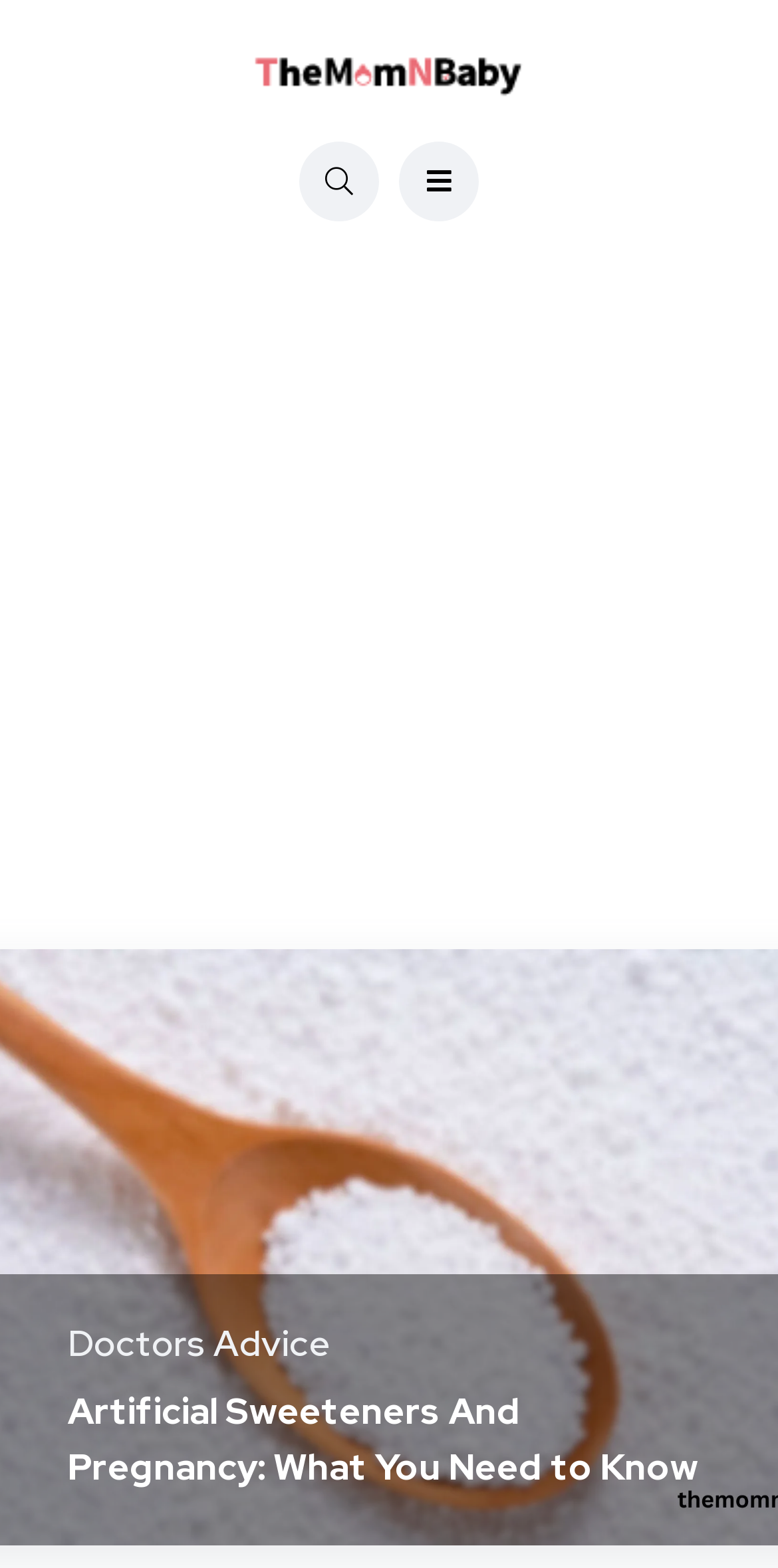Give a concise answer using one word or a phrase to the following question:
What is the topic of the main content?

Artificial sweeteners and pregnancy